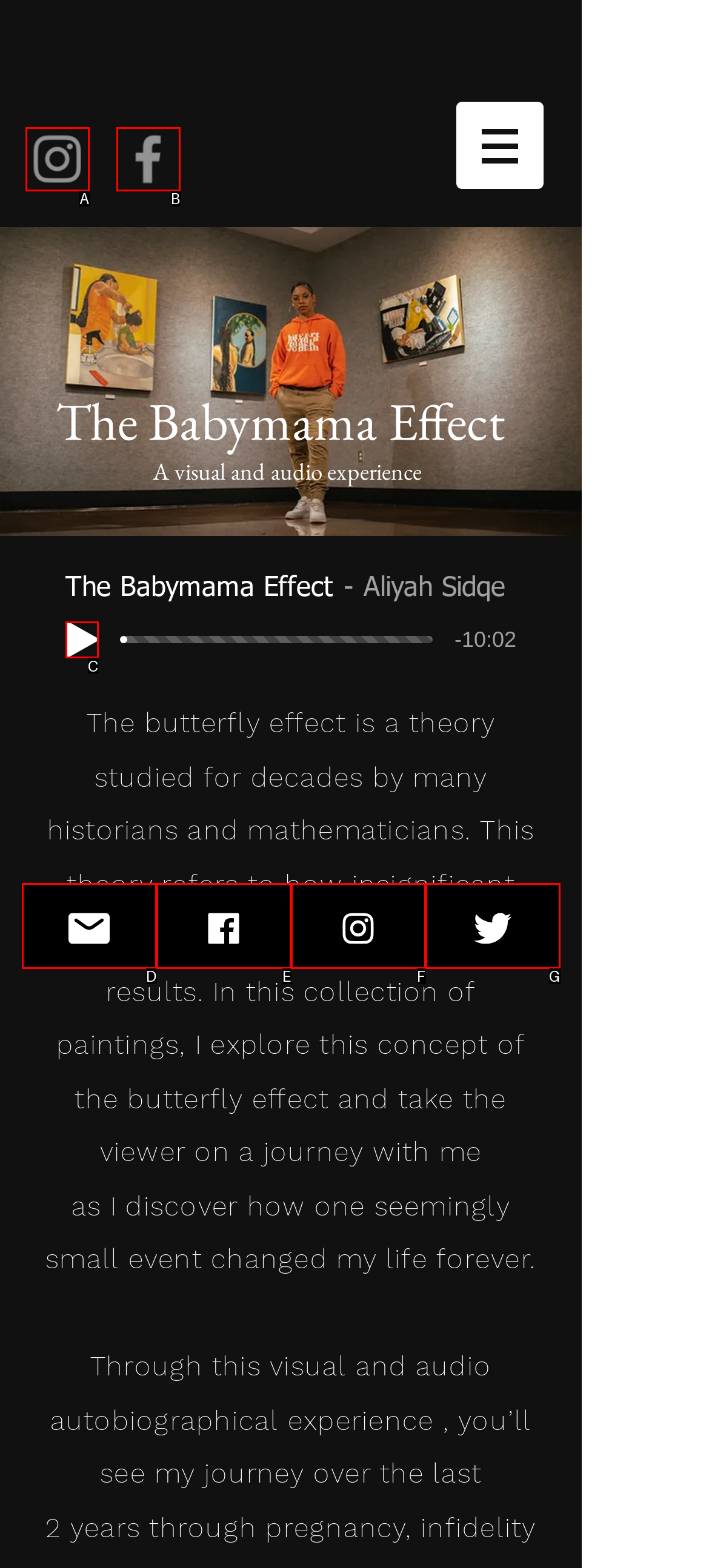Which option corresponds to the following element description: Facebook?
Please provide the letter of the correct choice.

E